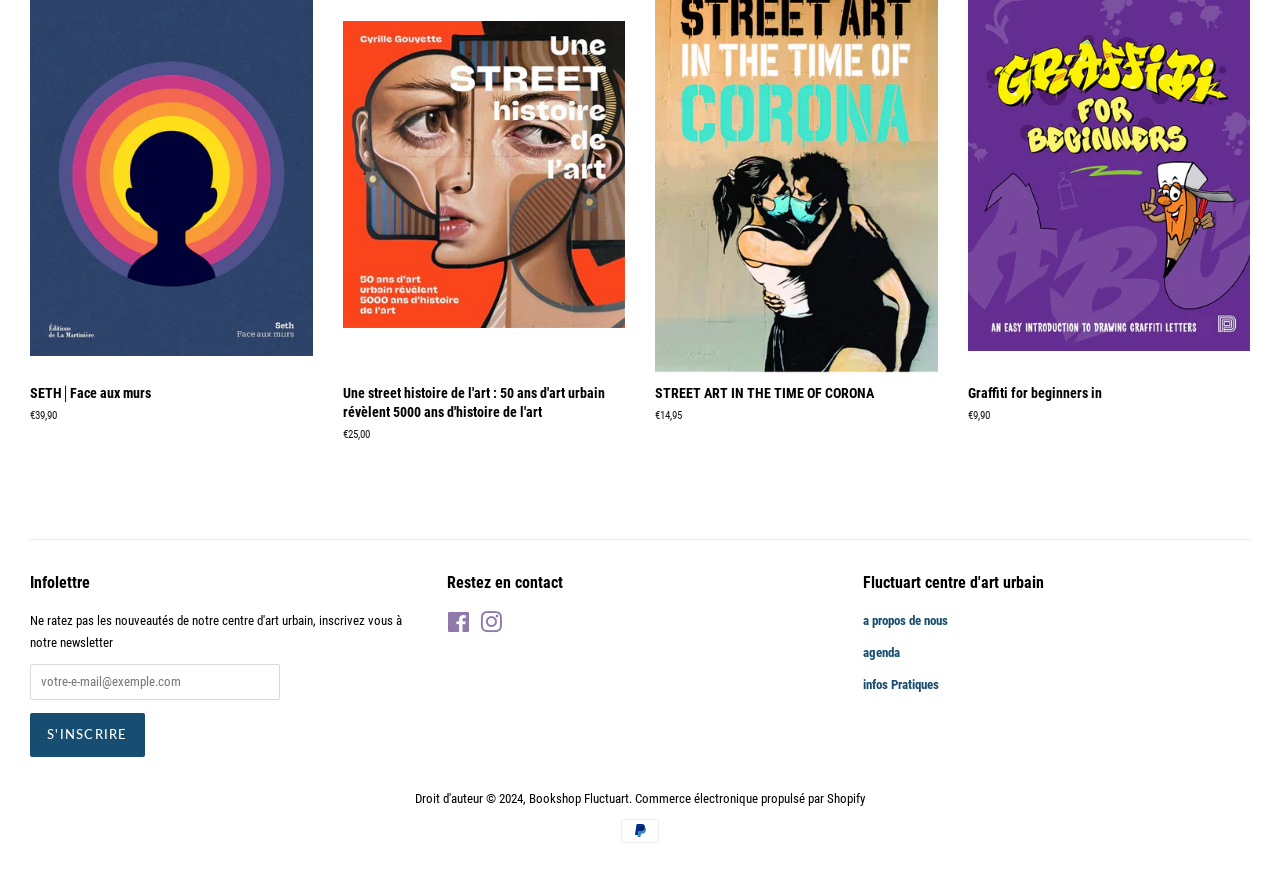Select the bounding box coordinates of the element I need to click to carry out the following instruction: "Learn about the art center".

[0.674, 0.699, 0.741, 0.717]